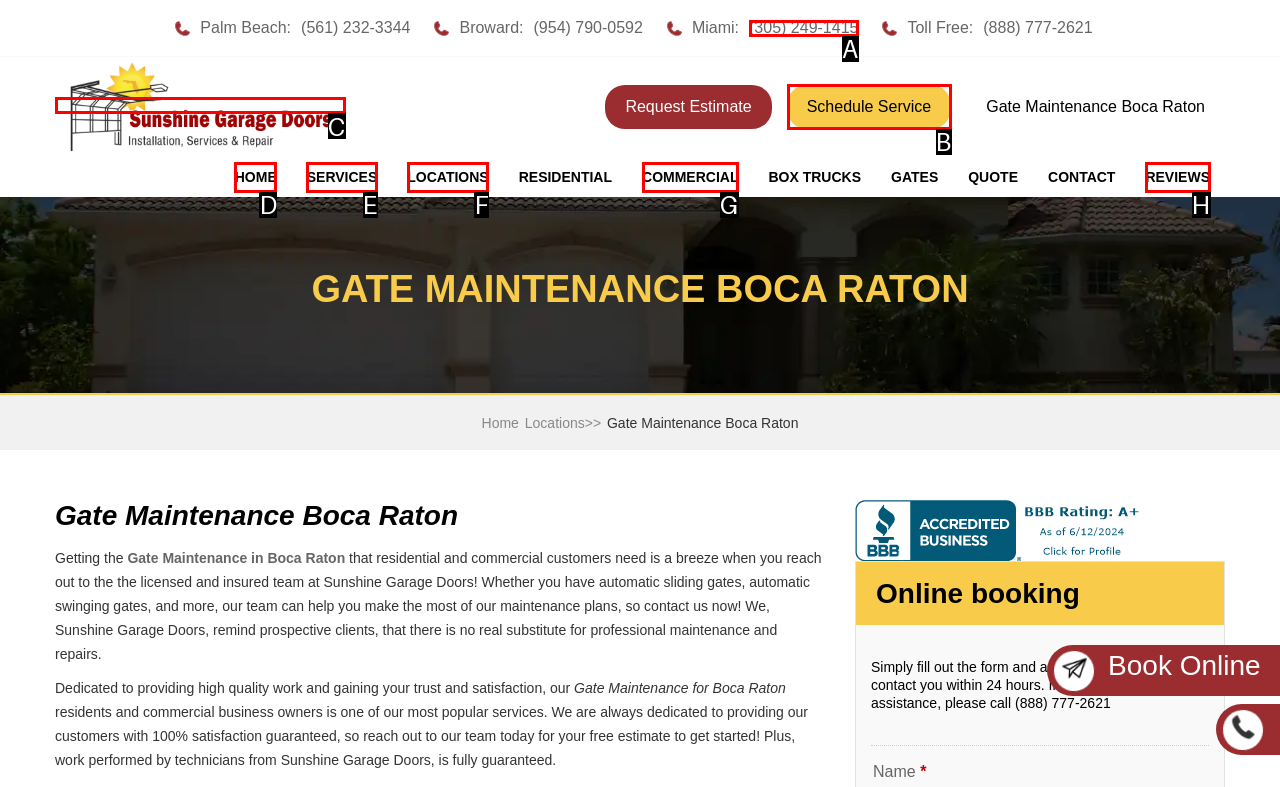Find the option you need to click to complete the following instruction: Schedule a service
Answer with the corresponding letter from the choices given directly.

B